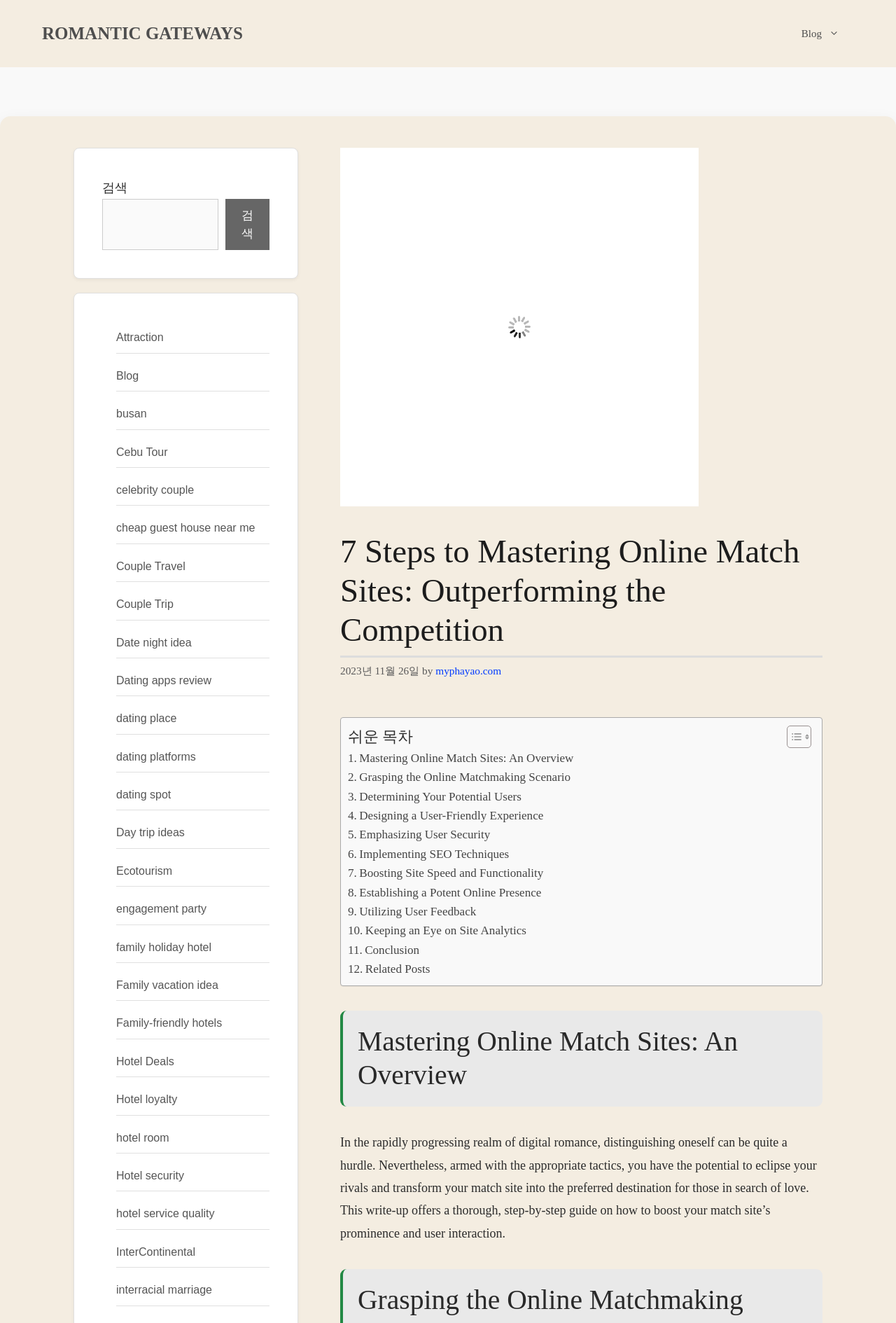What is the title of the article?
Using the visual information from the image, give a one-word or short-phrase answer.

7 Steps to Mastering Online Match Sites